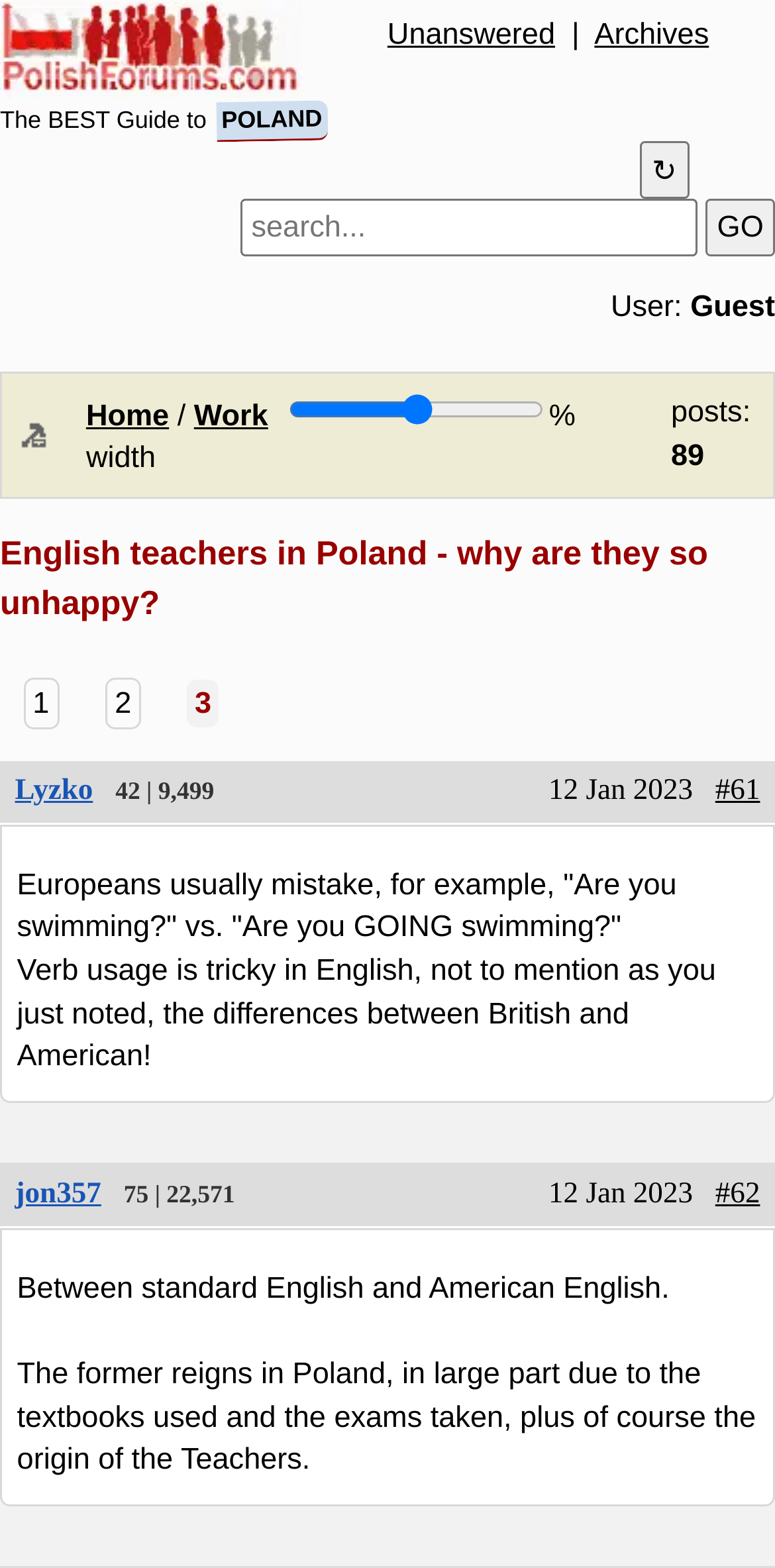Please determine the main heading text of this webpage.

English teachers in Poland - why are they so unhappy?